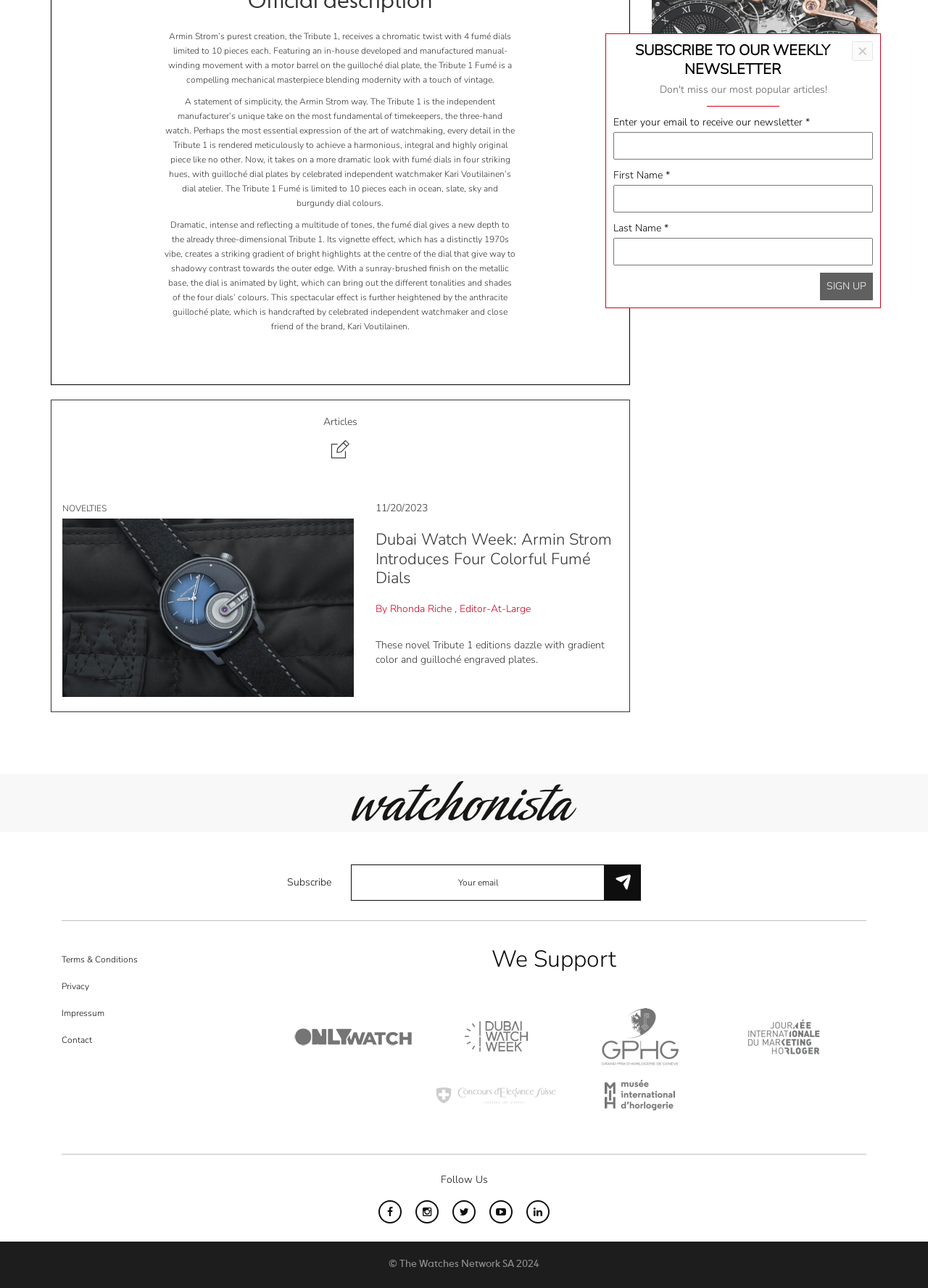Please identify the bounding box coordinates of the element's region that I should click in order to complete the following instruction: "Share on Facebook". The bounding box coordinates consist of four float numbers between 0 and 1, i.e., [left, top, right, bottom].

None